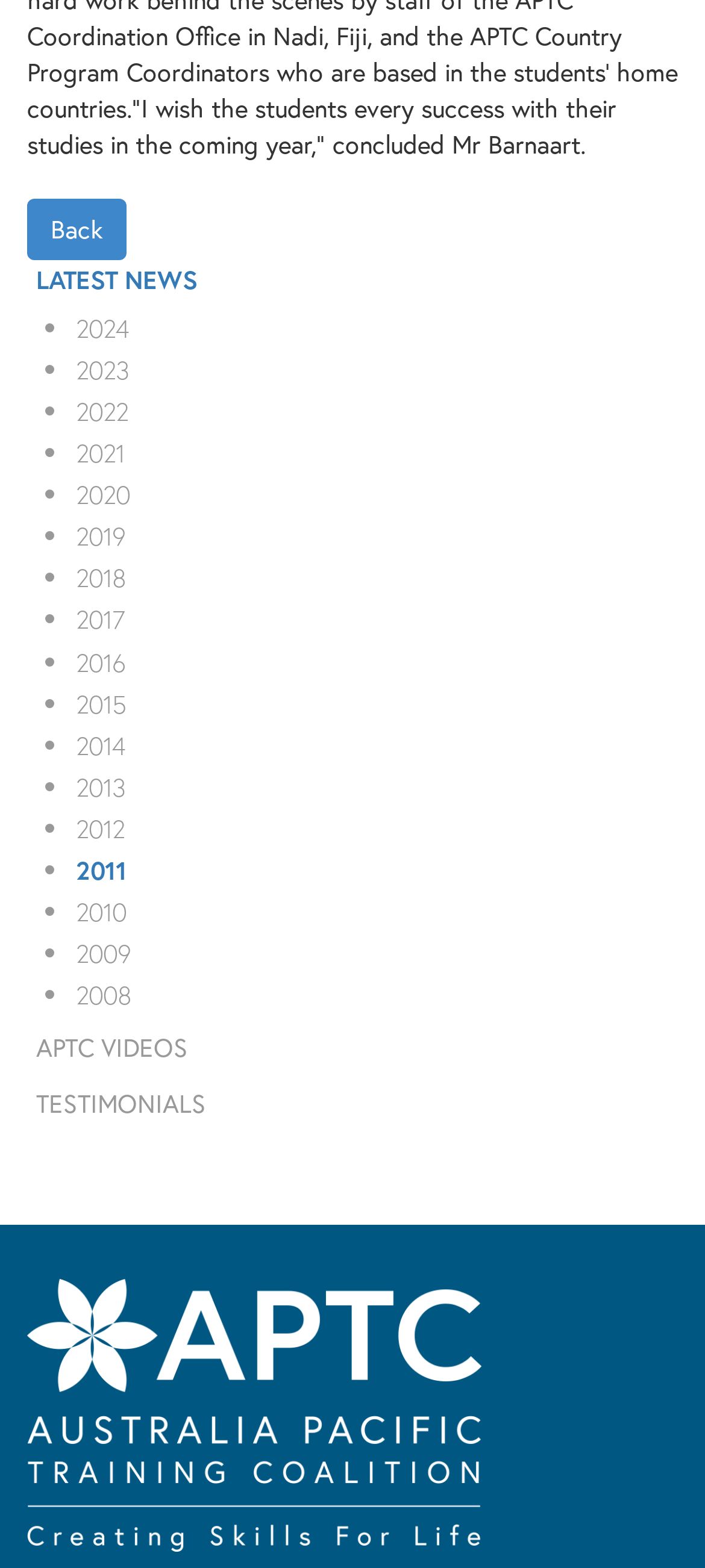Can you find the bounding box coordinates for the element that needs to be clicked to execute this instruction: "Go to 'APTC VIDEOS'"? The coordinates should be given as four float numbers between 0 and 1, i.e., [left, top, right, bottom].

[0.038, 0.652, 0.962, 0.685]